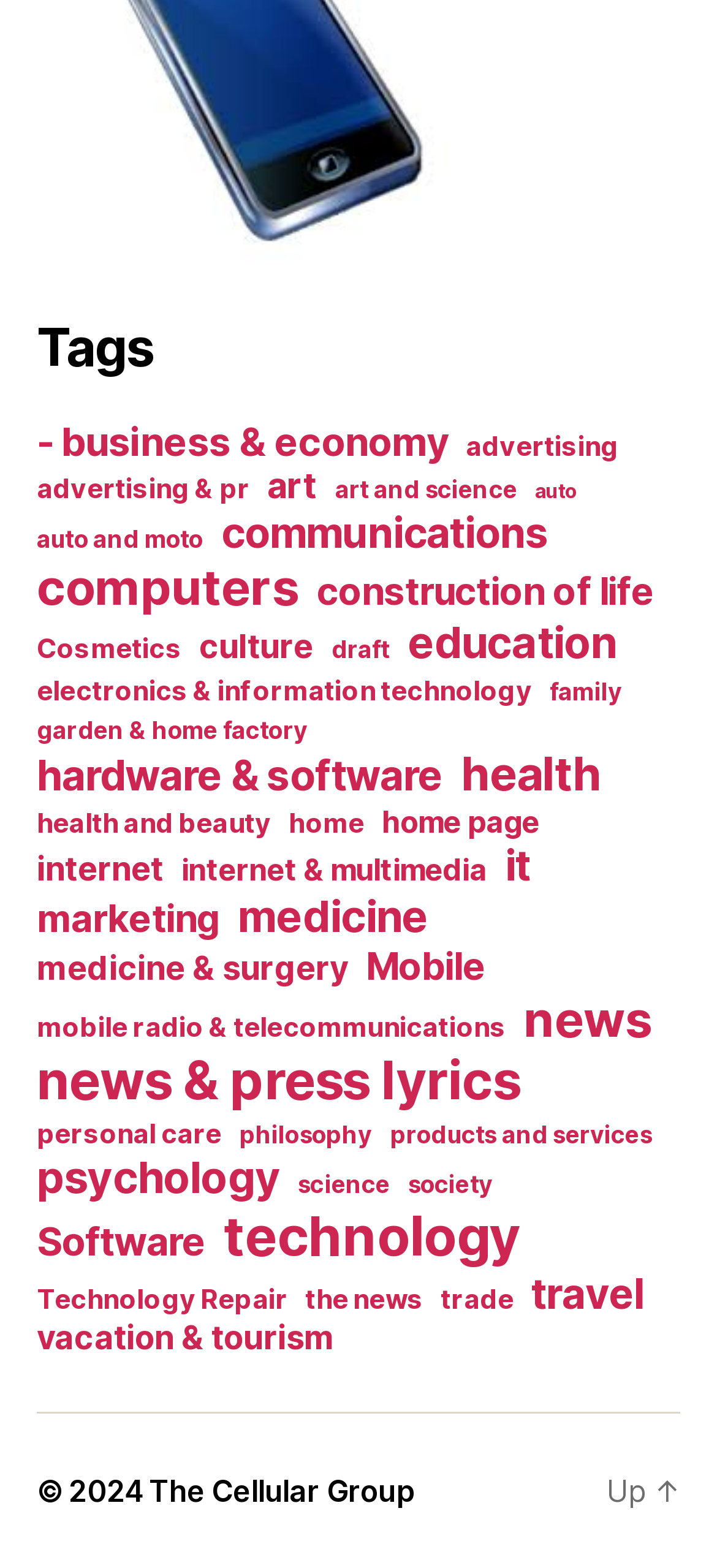What is the position of the 'health' category?
By examining the image, provide a one-word or phrase answer.

middle